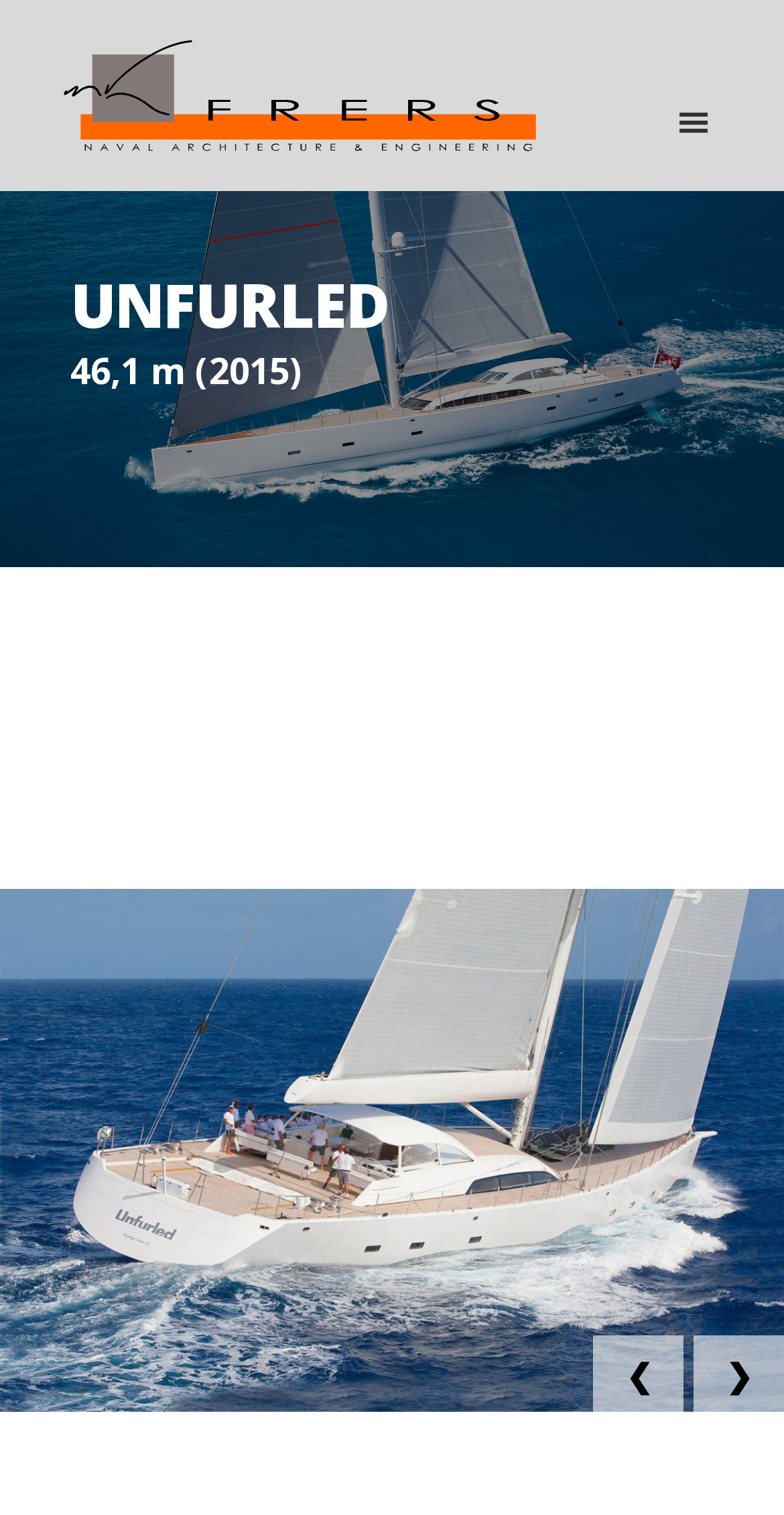What is the name of the naval architecture firm? Examine the screenshot and reply using just one word or a brief phrase.

Frers Naval Architecture